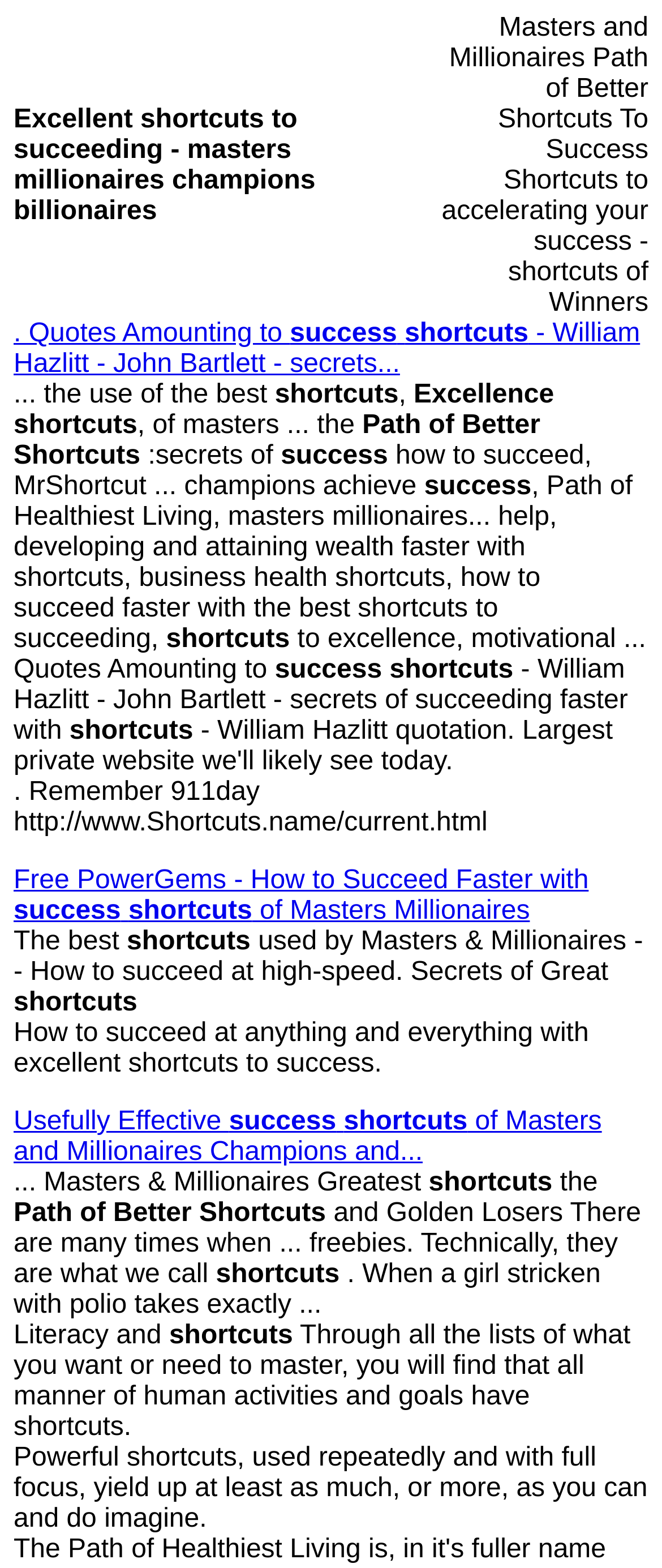Respond to the following query with just one word or a short phrase: 
What is the purpose of the webpage?

To provide success shortcuts